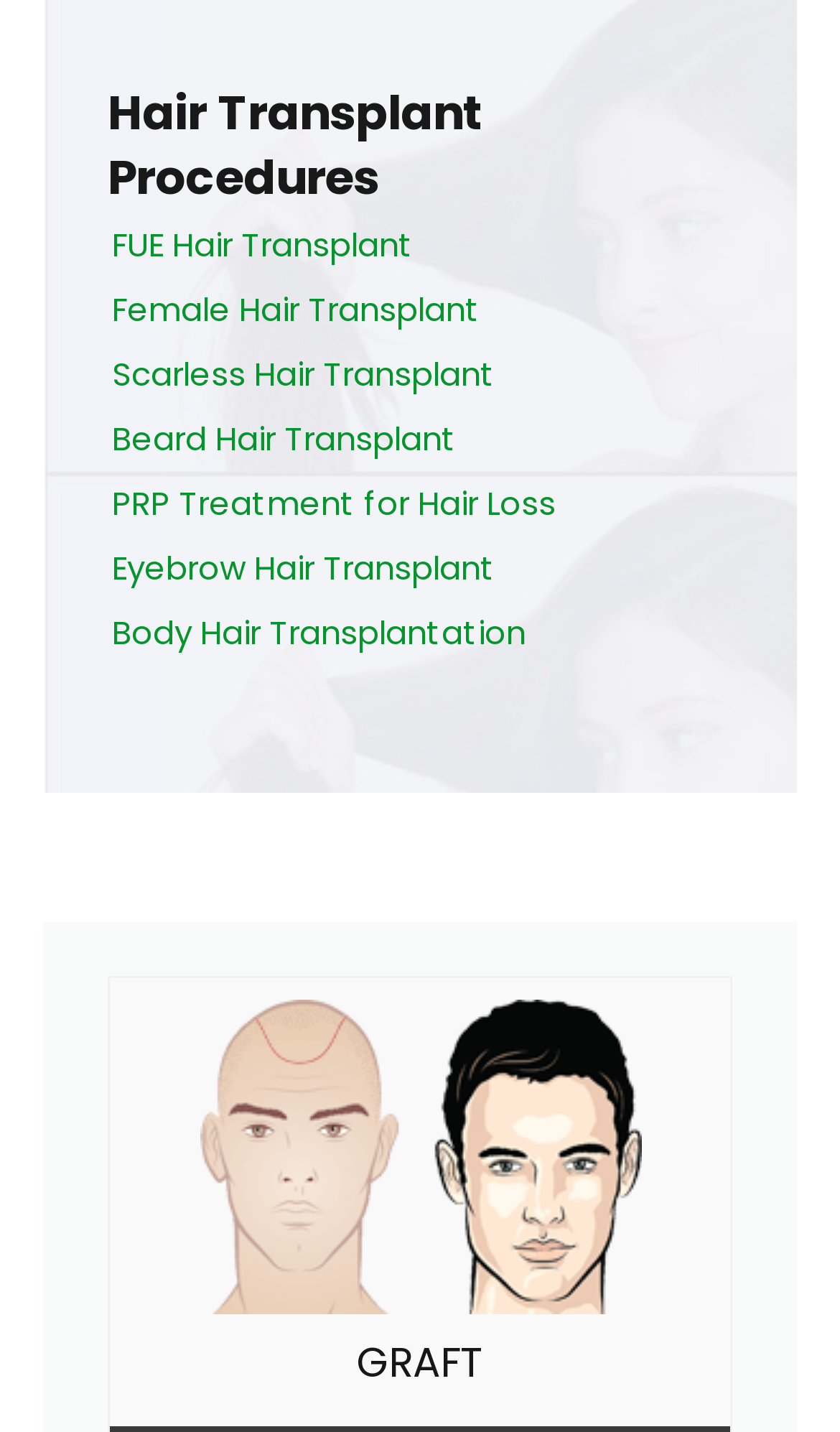Find the bounding box coordinates of the area to click in order to follow the instruction: "Make an appointment".

[0.821, 0.599, 0.923, 0.63]